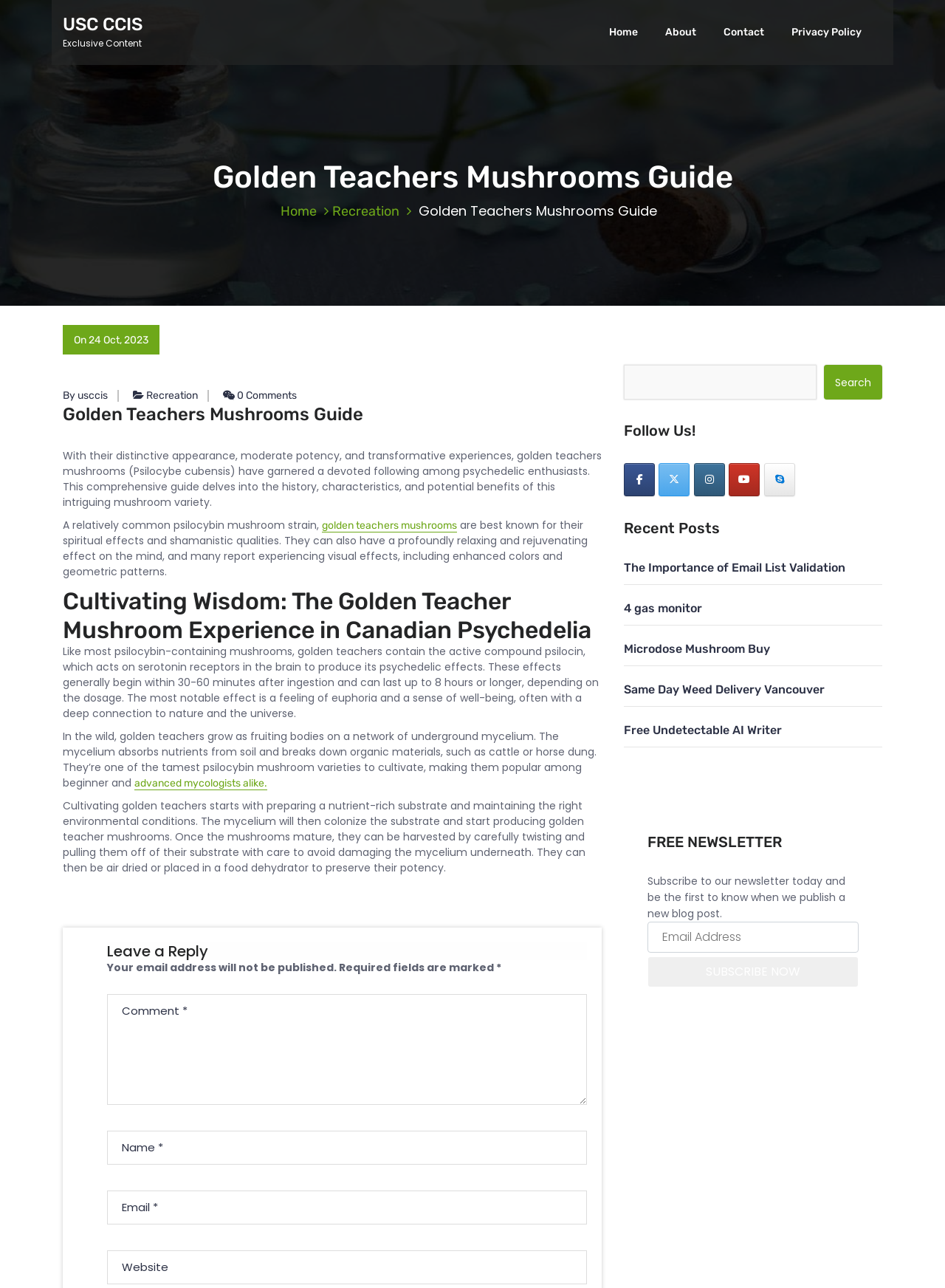Carefully observe the image and respond to the question with a detailed answer:
What can be done with harvested golden teachers mushrooms?

The webpage states that 'They can then be air dried or placed in a food dehydrator to preserve their potency.' which indicates that harvested golden teachers mushrooms can be air dried or placed in a food dehydrator to preserve their potency.